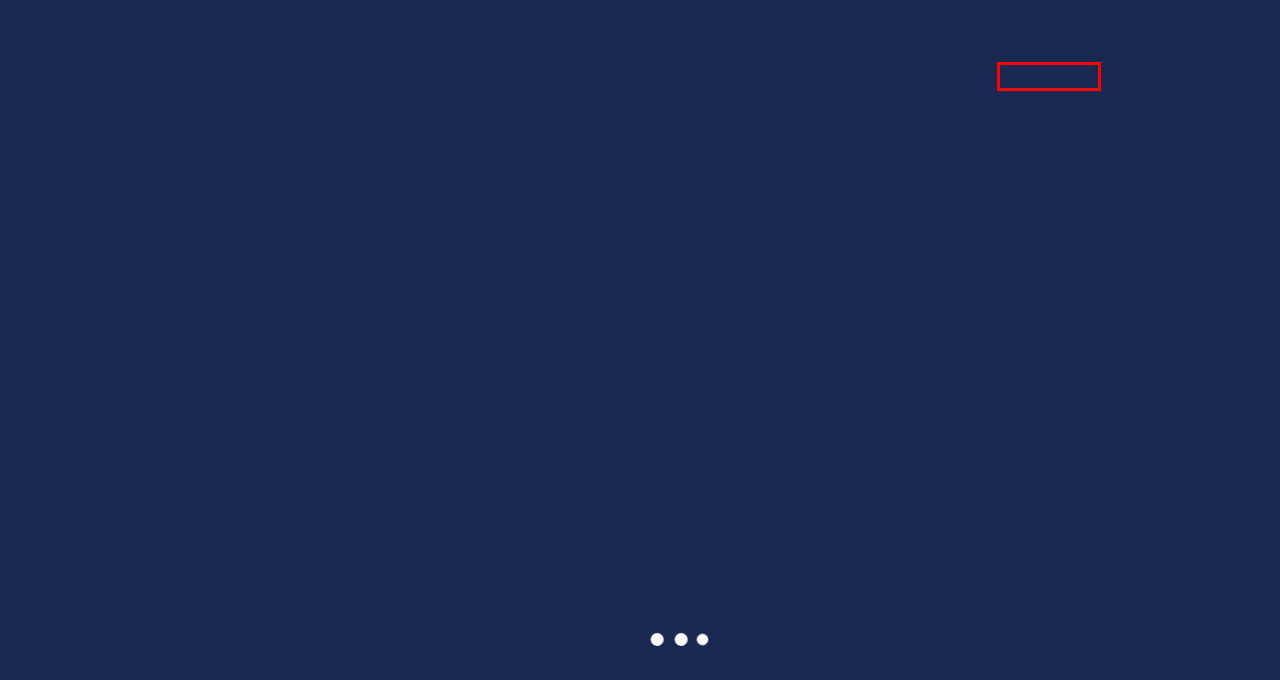You have been given a screenshot of a webpage, where a red bounding box surrounds a UI element. Identify the best matching webpage description for the page that loads after the element in the bounding box is clicked. Options include:
A. Semi-automatic biochemistry analyzer DP-C16 – AMT
B. Dymind DP-H10 Automated 3 Part Haematology Analyser – AMT
C. About Us – AMT
D. AMT – The Best Choices Partners
E. Hematology Products – AMT
F. Veterinary hematology analyzer DP-H10 VET – AMT
G. Biota – AMT
H. Contact Us – AMT

H